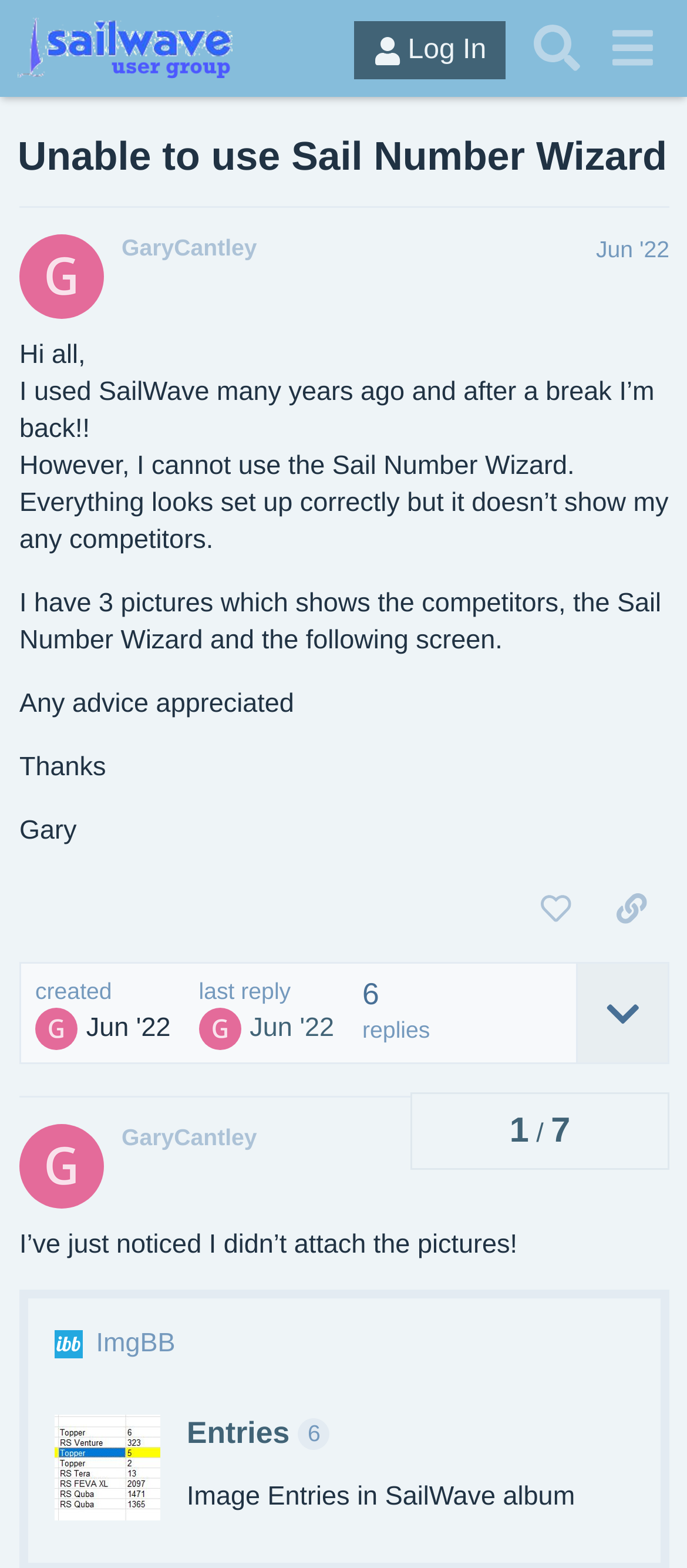Please find the bounding box coordinates of the element that you should click to achieve the following instruction: "Search for topics". The coordinates should be presented as four float numbers between 0 and 1: [left, top, right, bottom].

[0.755, 0.007, 0.865, 0.055]